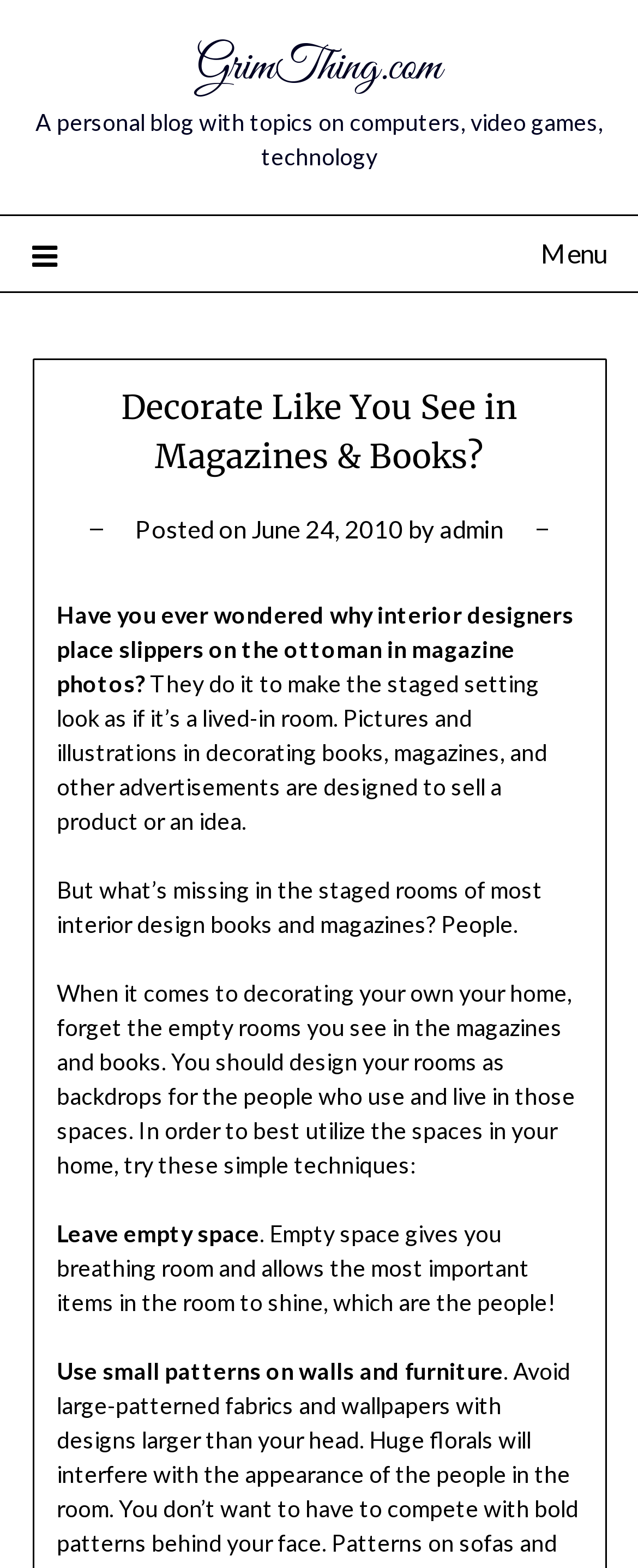Identify the bounding box for the UI element specified in this description: "Menu". The coordinates must be four float numbers between 0 and 1, formatted as [left, top, right, bottom].

[0.05, 0.137, 0.95, 0.185]